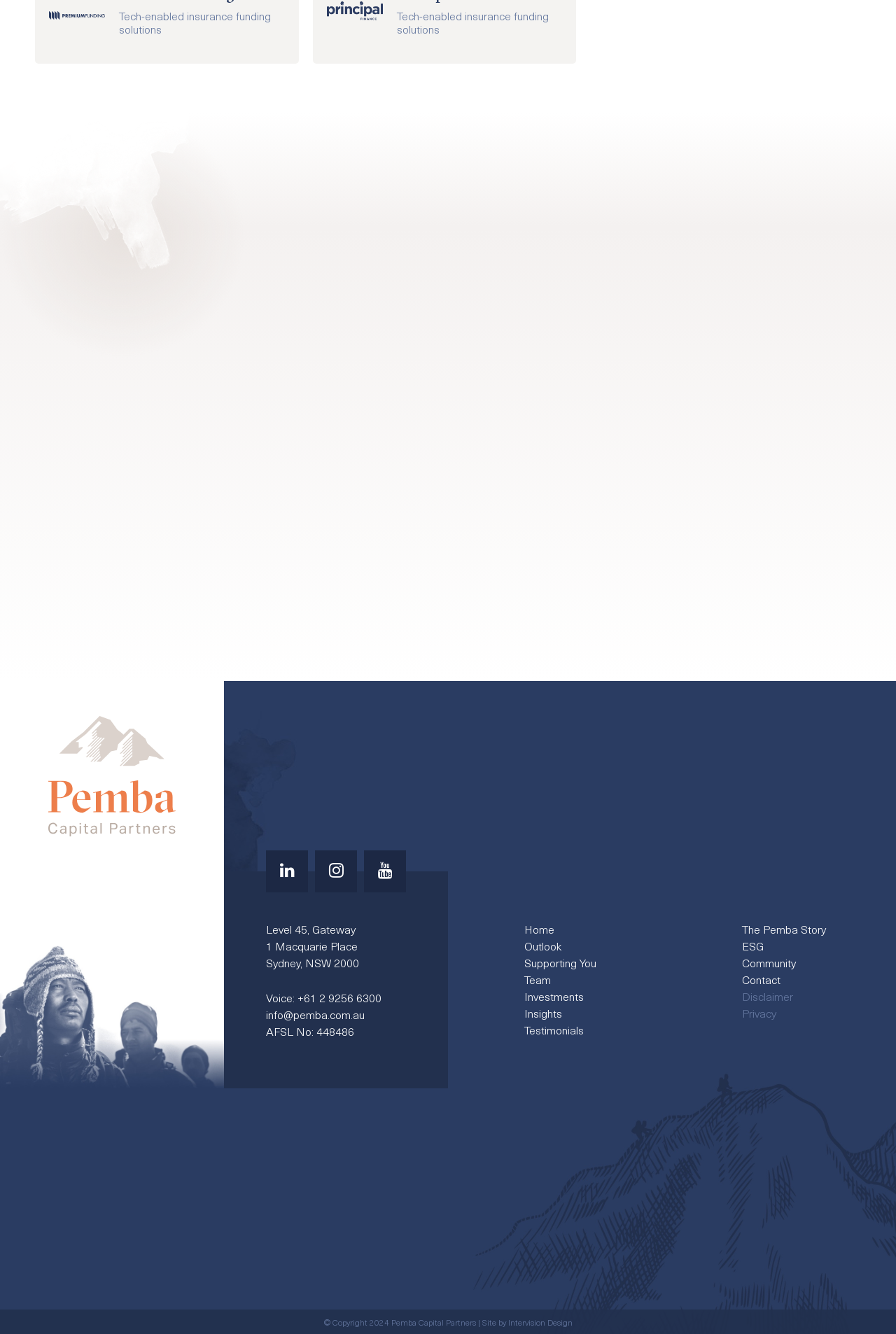Provide the bounding box coordinates of the HTML element this sentence describes: "The Pemba Story". The bounding box coordinates consist of four float numbers between 0 and 1, i.e., [left, top, right, bottom].

[0.828, 0.69, 0.922, 0.703]